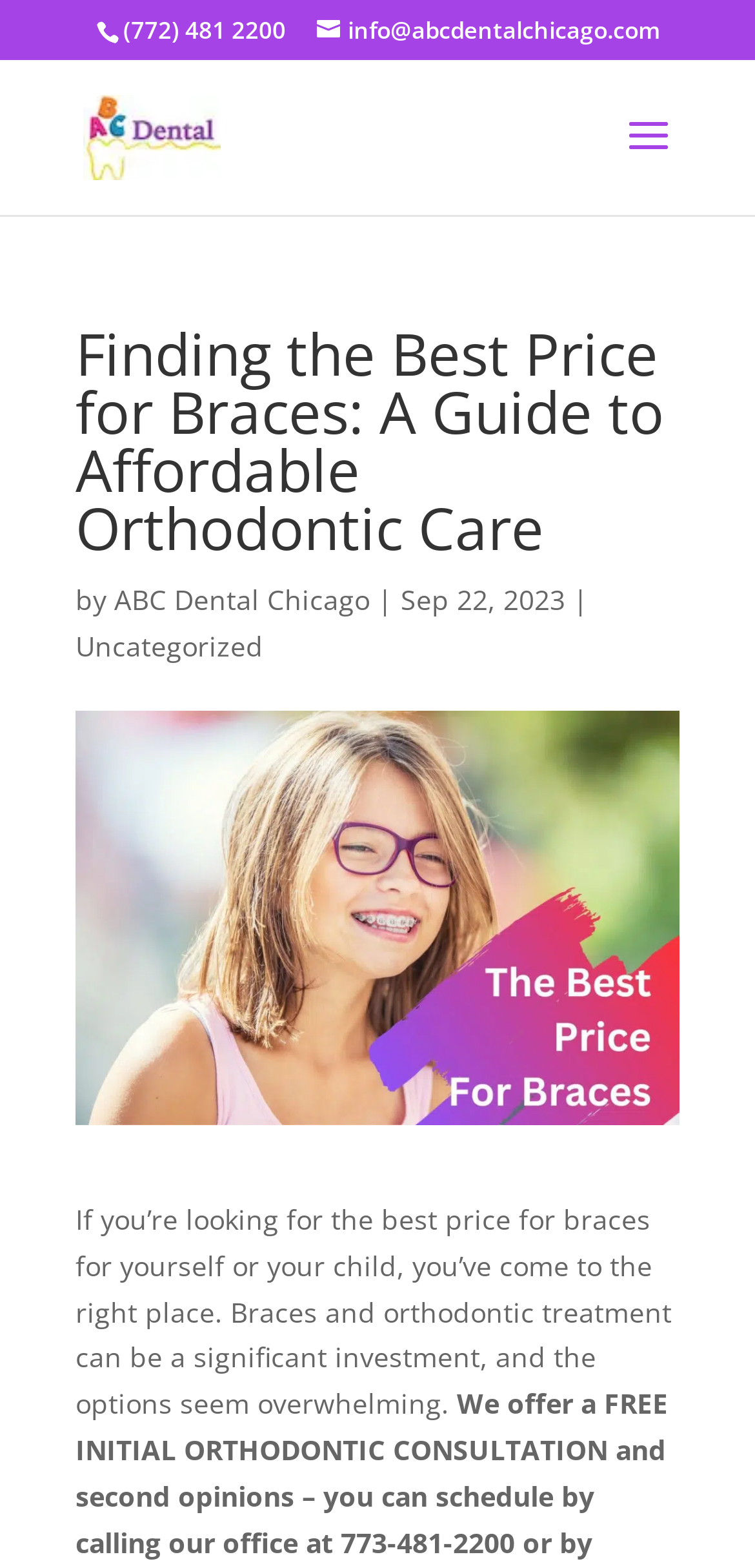Provide the bounding box for the UI element matching this description: "December 2023 Newsletter".

None